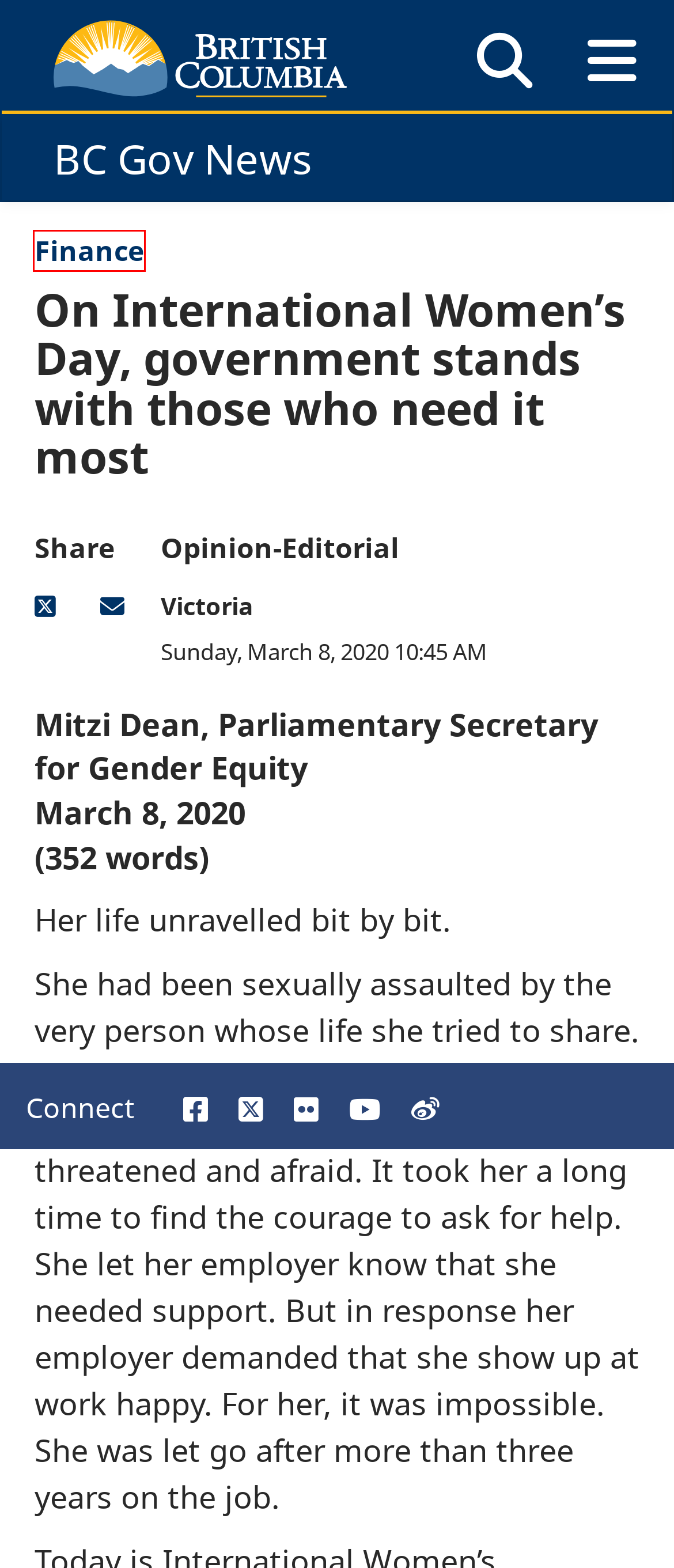Given a screenshot of a webpage with a red bounding box around an element, choose the most appropriate webpage description for the new page displayed after clicking the element within the bounding box. Here are the candidates:
A. Finance | BC Gov News
B. More supports coming for women, children facing domestic violence, exploitation | BC Gov News
C. B.C. introduces pay transparency reporting tool | BC Gov News
D. Major barrier to First Nation land registration eliminated | BC Gov News
E. Disclaimer - Province of British Columbia
F. Copyright - Province of British Columbia
G. BC Gov News
H. Home - Province of British Columbia

A